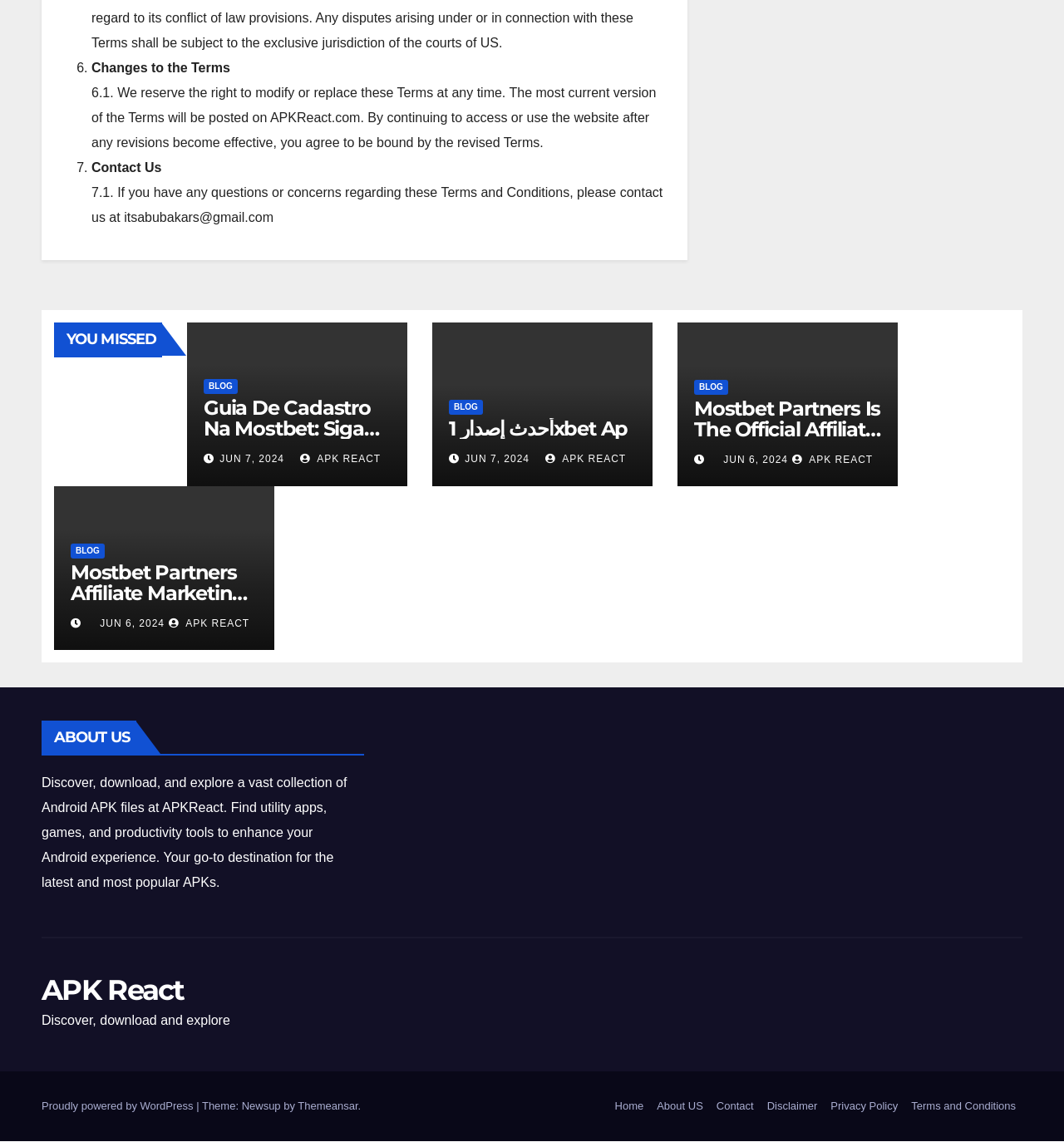Use the details in the image to answer the question thoroughly: 
How can I contact the website administrators?

The contact information is provided in the 'Contact Us' section, which states 'If you have any questions or concerns regarding these Terms and Conditions, please contact us at itsabubakars@gmail.com'.